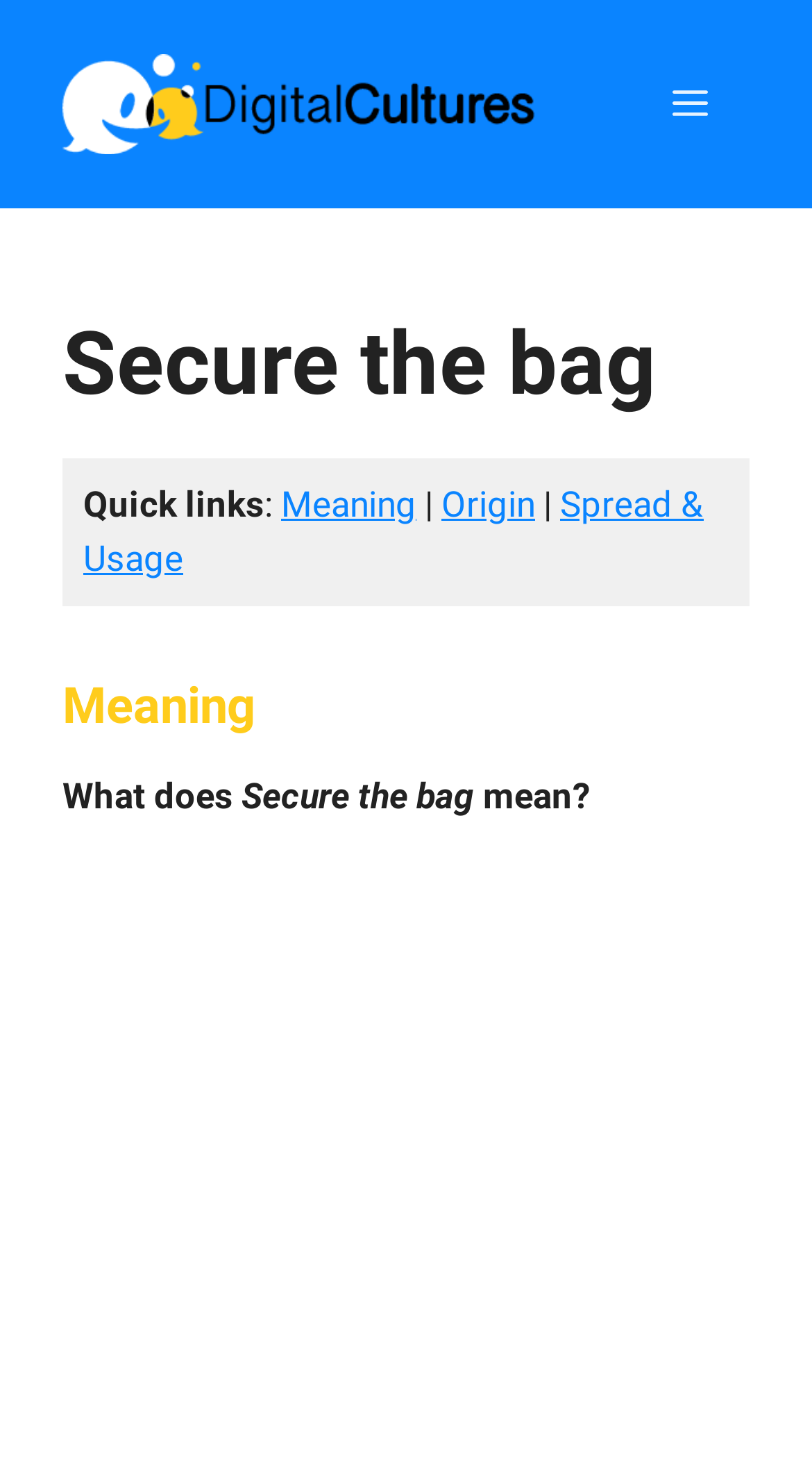Bounding box coordinates are specified in the format (top-left x, top-left y, bottom-right x, bottom-right y). All values are floating point numbers bounded between 0 and 1. Please provide the bounding box coordinate of the region this sentence describes: Spread & Usage

[0.103, 0.332, 0.867, 0.397]